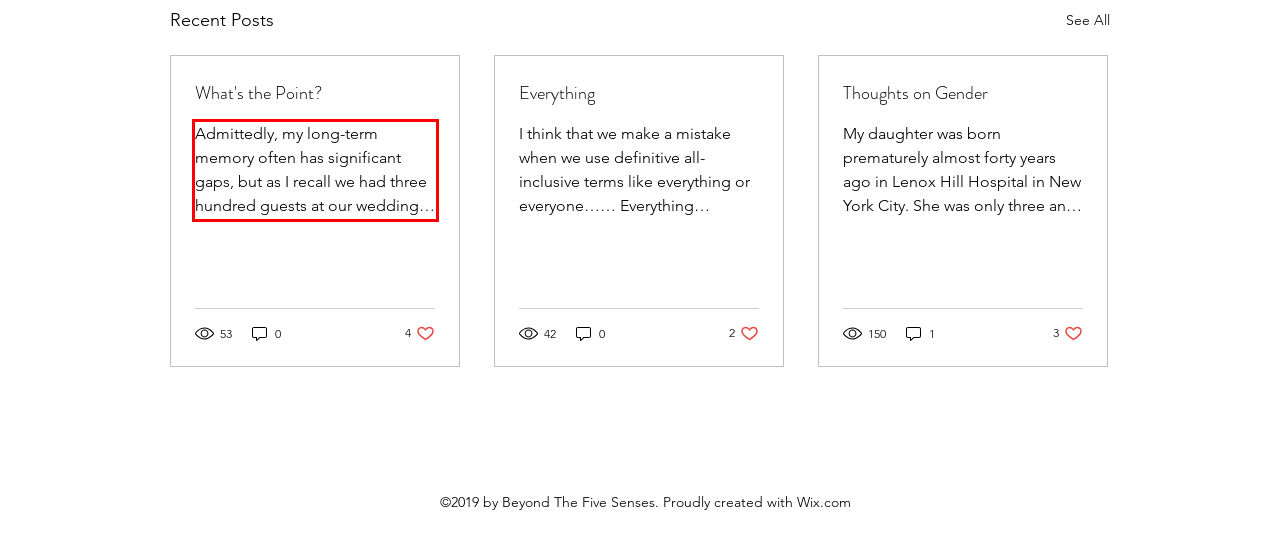By examining the provided screenshot of a webpage, recognize the text within the red bounding box and generate its text content.

Admittedly, my long-term memory often has significant gaps, but as I recall we had three hundred guests at our wedding in 1974. As is often the case at such affairs, there were people in attendance t